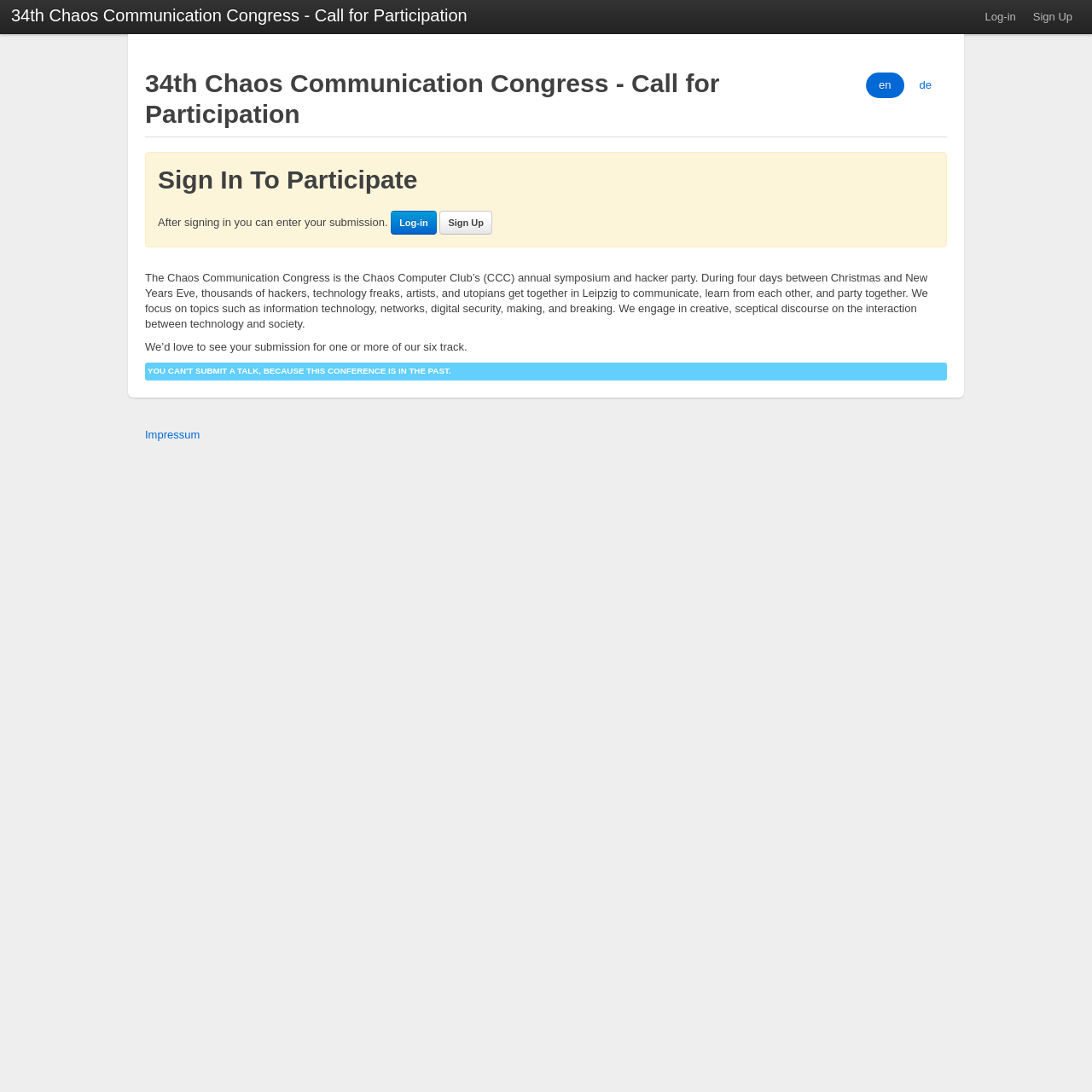Show the bounding box coordinates for the HTML element described as: "Impressum".

[0.133, 0.392, 0.183, 0.404]